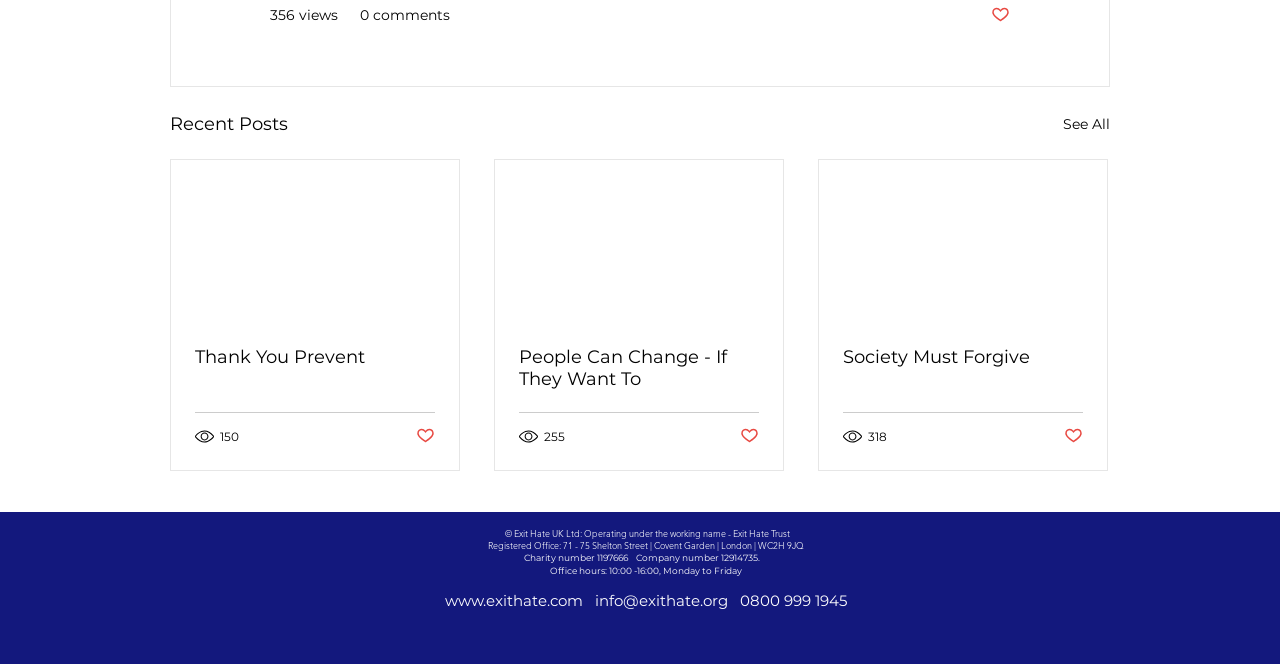Pinpoint the bounding box coordinates of the element to be clicked to execute the instruction: "Click the 'See All' link".

[0.83, 0.165, 0.867, 0.209]